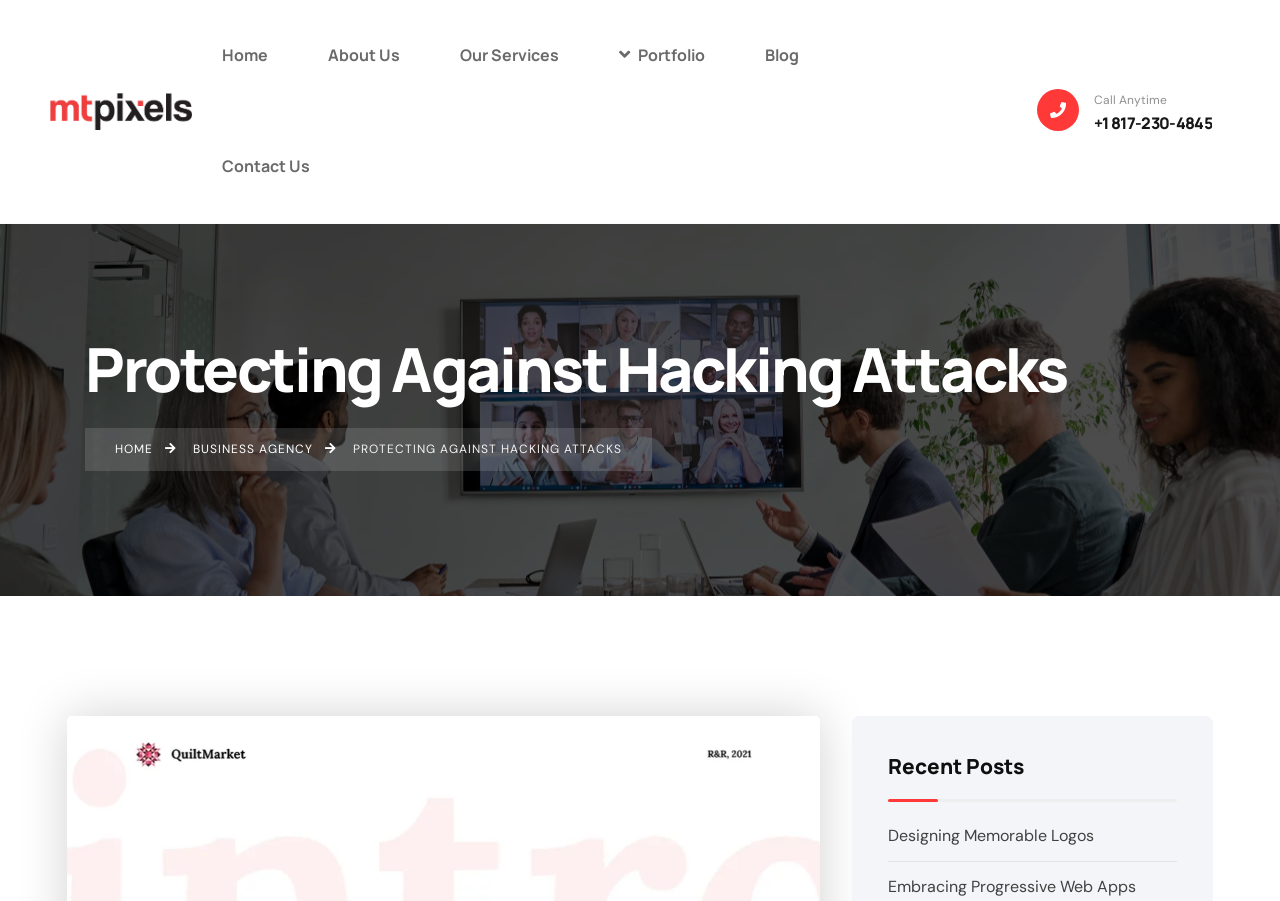How many links are in the navigation breadcrumbs?
Please provide a full and detailed response to the question.

I counted the number of links within the navigation breadcrumbs element with the bounding box coordinates [0.066, 0.475, 0.509, 0.522]. There are three links: 'HOME', 'BUSINESS AGENCY', and 'PROTECTING AGAINST HACKING ATTACKS'.